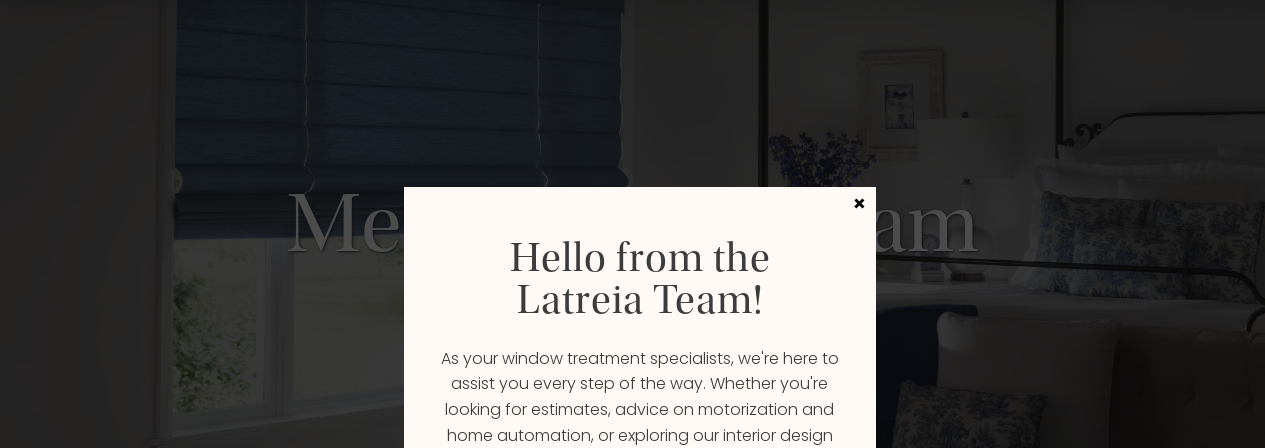Does the Latreia Team offer interior design services?
Please use the visual content to give a single word or phrase answer.

Yes